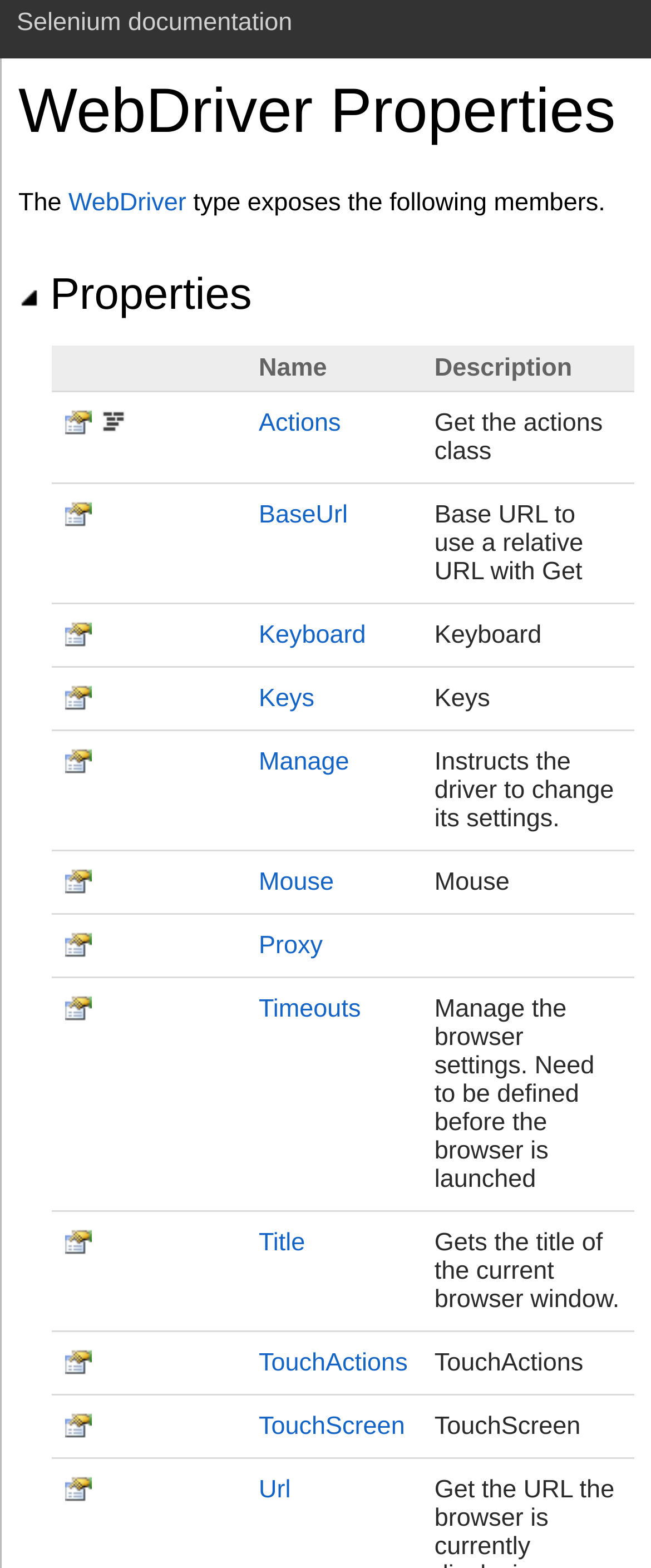What is the type of the Keyboard property?
Look at the webpage screenshot and answer the question with a detailed explanation.

I determined the type of the Keyboard property by examining the table and finding the corresponding cell in the second column, which indicates the type of each property. The type of the Keyboard property is a link.